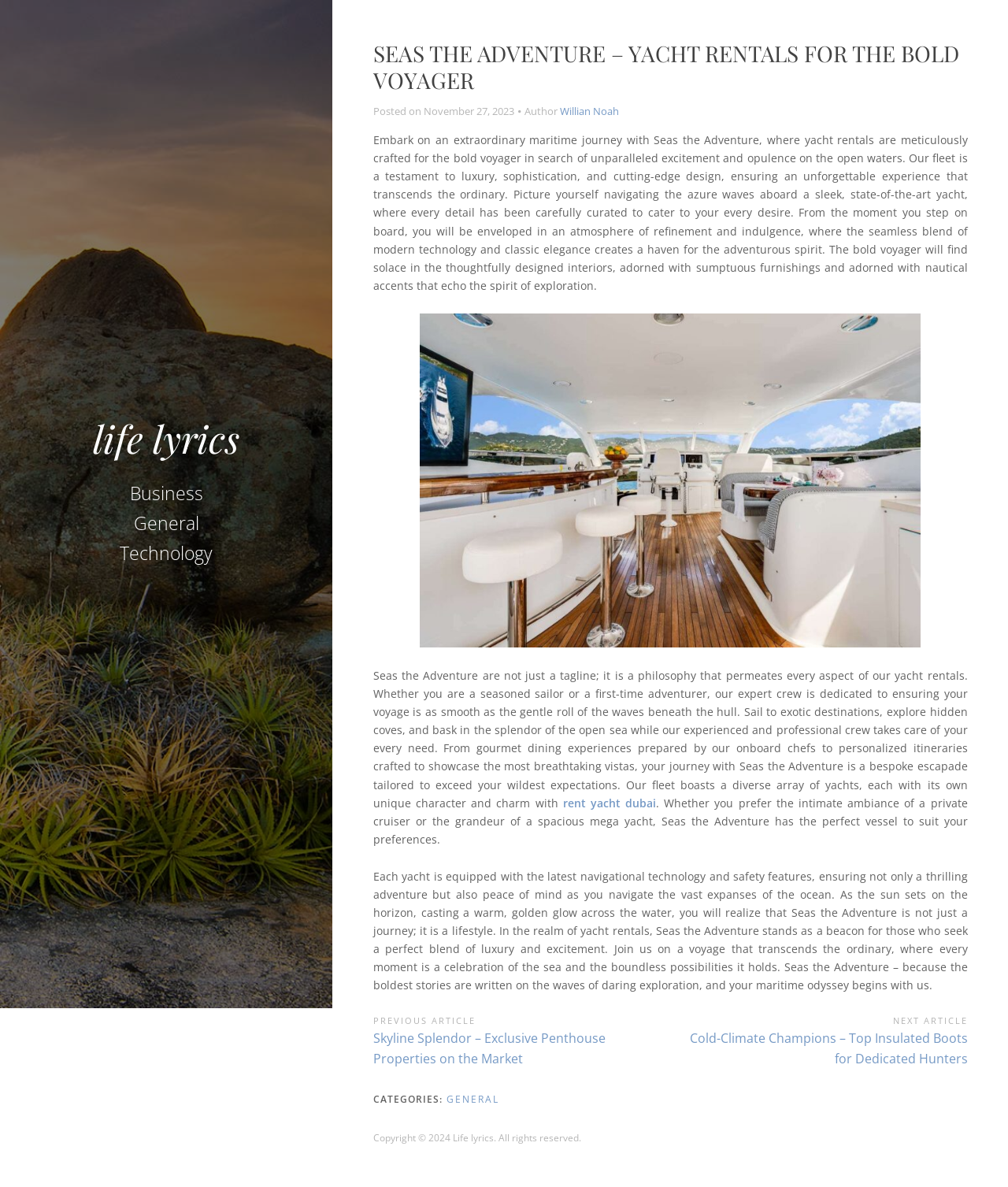Locate the bounding box coordinates for the element described below: "Business". The coordinates must be four float values between 0 and 1, formatted as [left, top, right, bottom].

[0.116, 0.401, 0.214, 0.43]